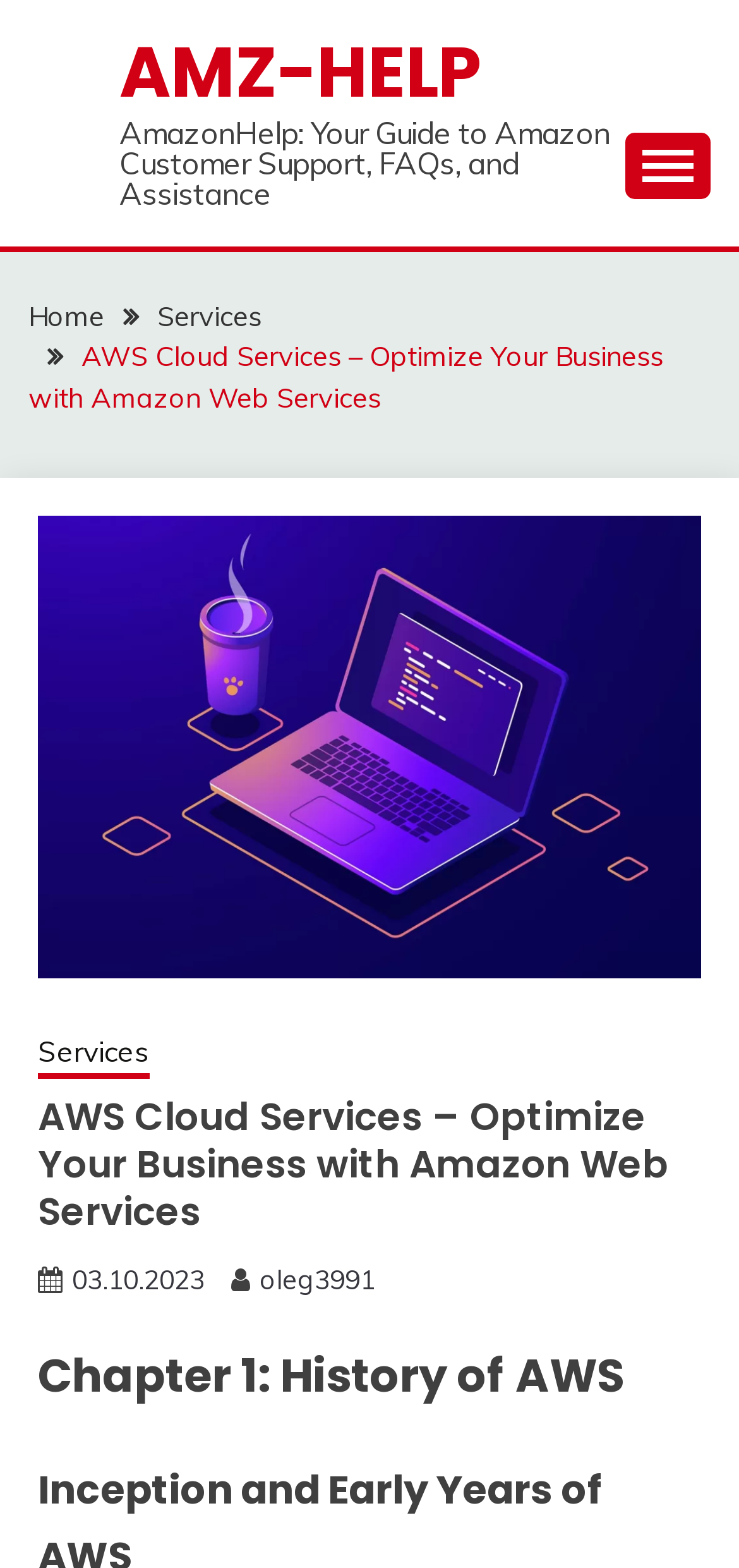Please examine the image and provide a detailed answer to the question: What is the name of the website?

The name of the website can be found at the top left corner of the webpage, where it says 'AMZ-HELP' in a link format.